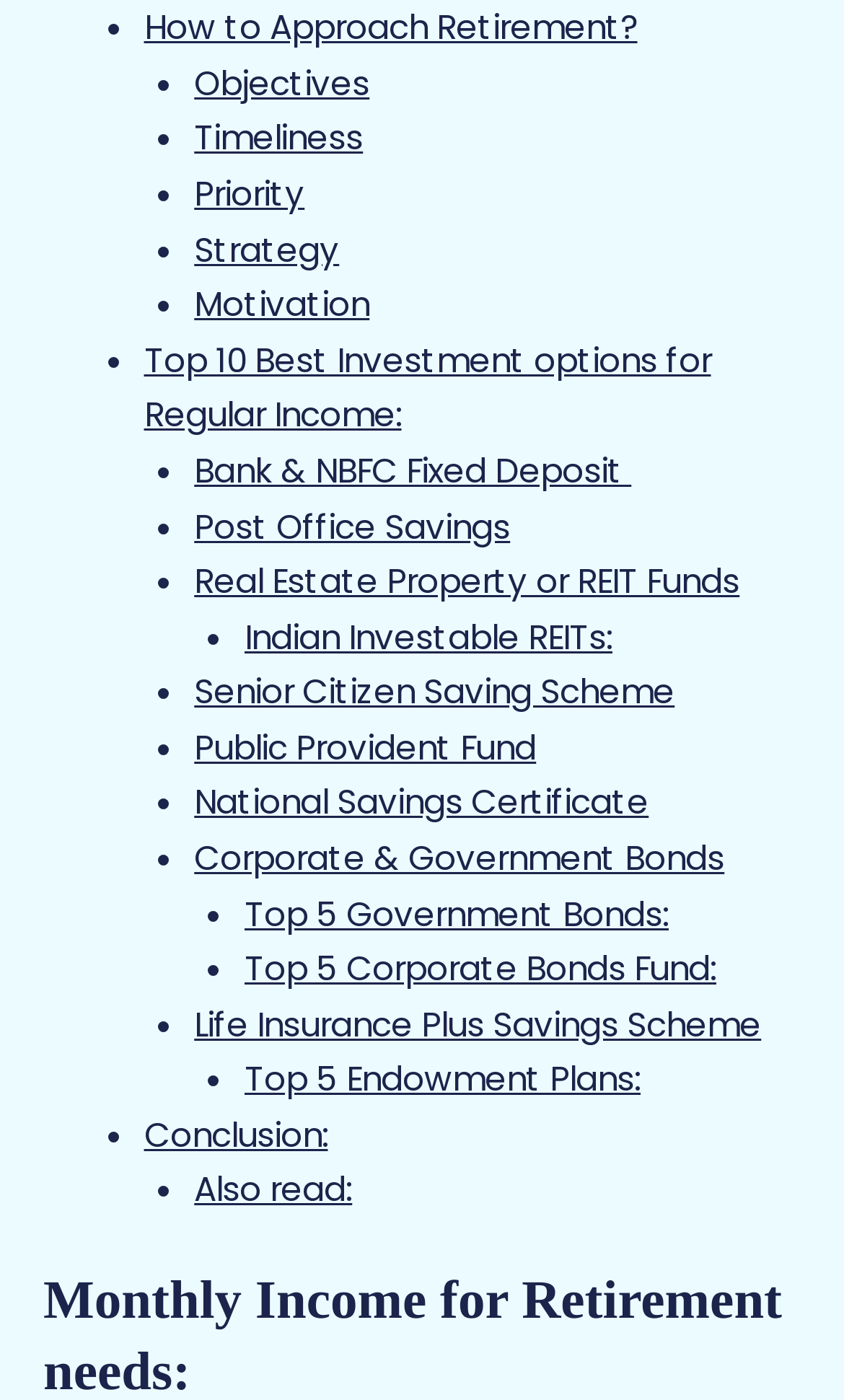What is the last section of the webpage?
Could you give a comprehensive explanation in response to this question?

The last section of the webpage is the 'Conclusion' section, which is indicated by the link 'Conclusion:' and has a bounding box coordinate of [0.171, 0.794, 0.388, 0.827].